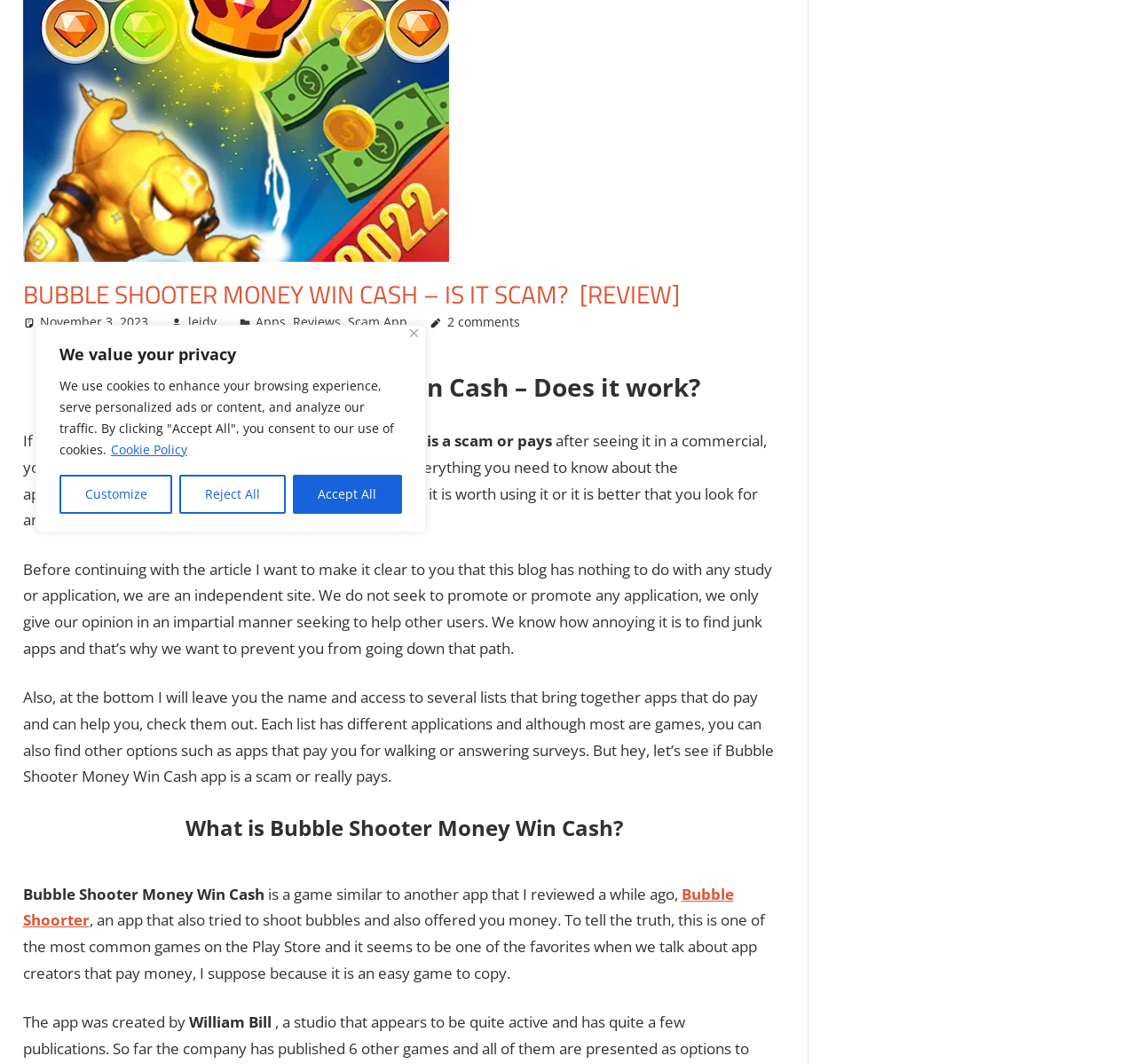Find the bounding box of the UI element described as: "November 3, 2023". The bounding box coordinates should be given as four float values between 0 and 1, i.e., [left, top, right, bottom].

[0.035, 0.294, 0.131, 0.31]